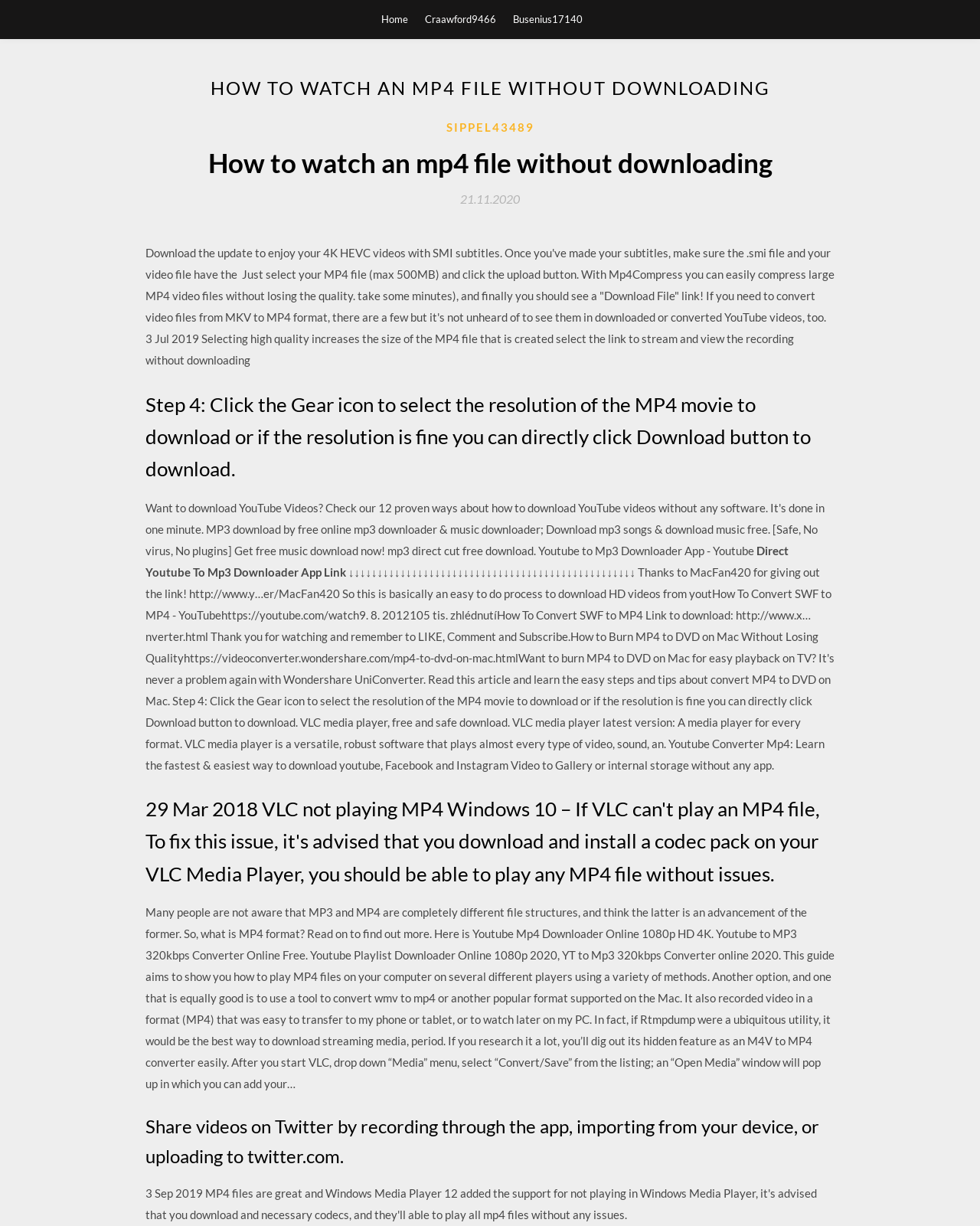What is the primary focus of the webpage?
Can you give a detailed and elaborate answer to the question?

The webpage's primary focus is on playing MP4 files, as evident from the various headings and text content discussing methods to play MP4 files, convert video files, and download codecs.